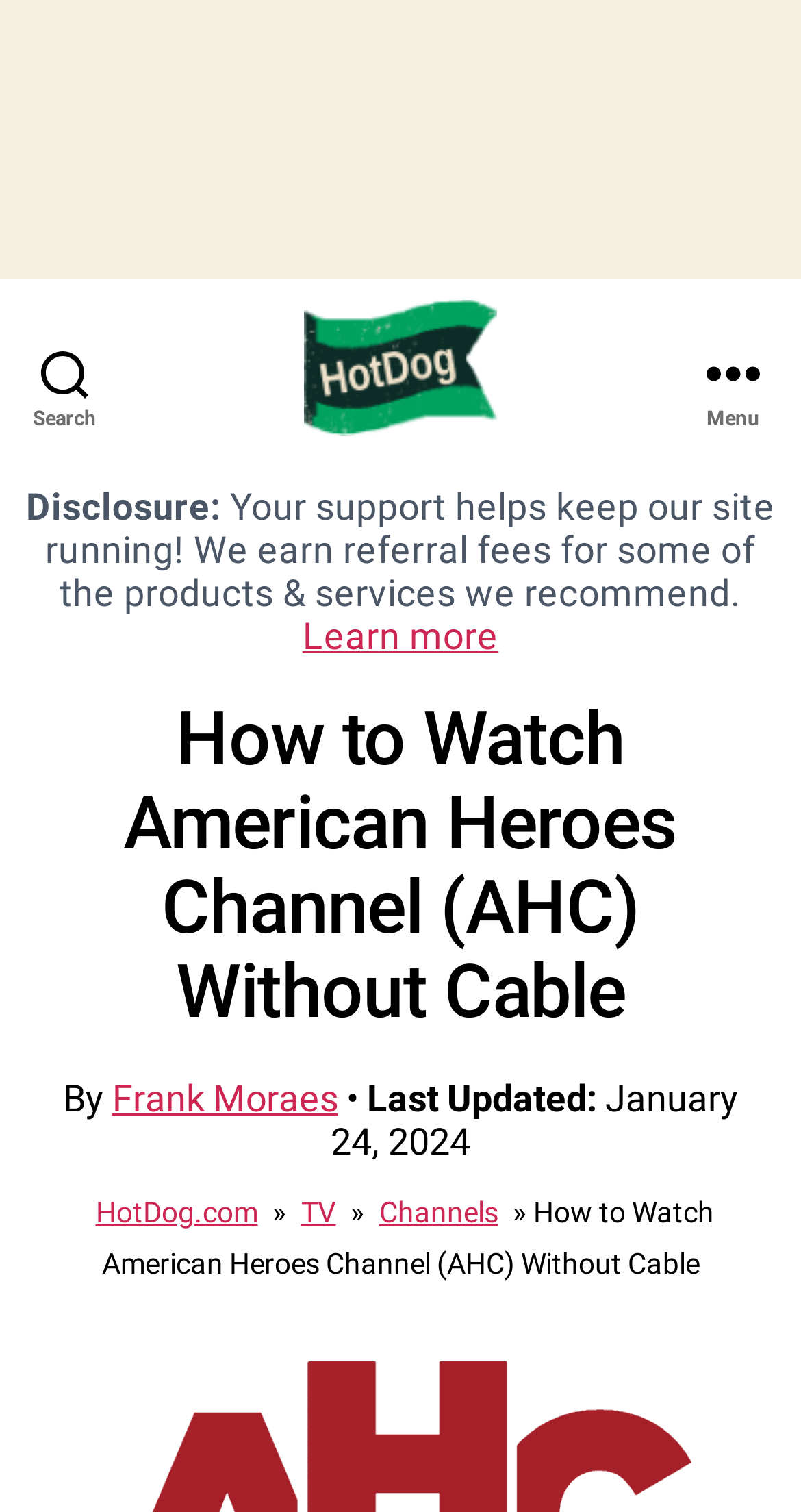Find the bounding box coordinates for the area that should be clicked to accomplish the instruction: "Click the search button".

[0.0, 0.185, 0.162, 0.307]